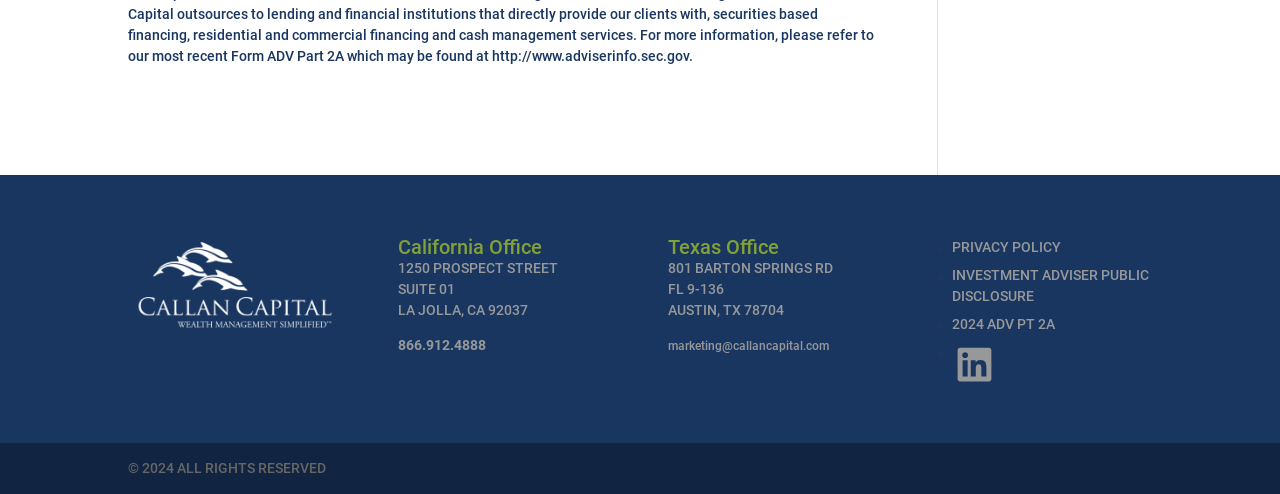Respond to the question below with a single word or phrase:
What is the copyright year of the webpage?

2024